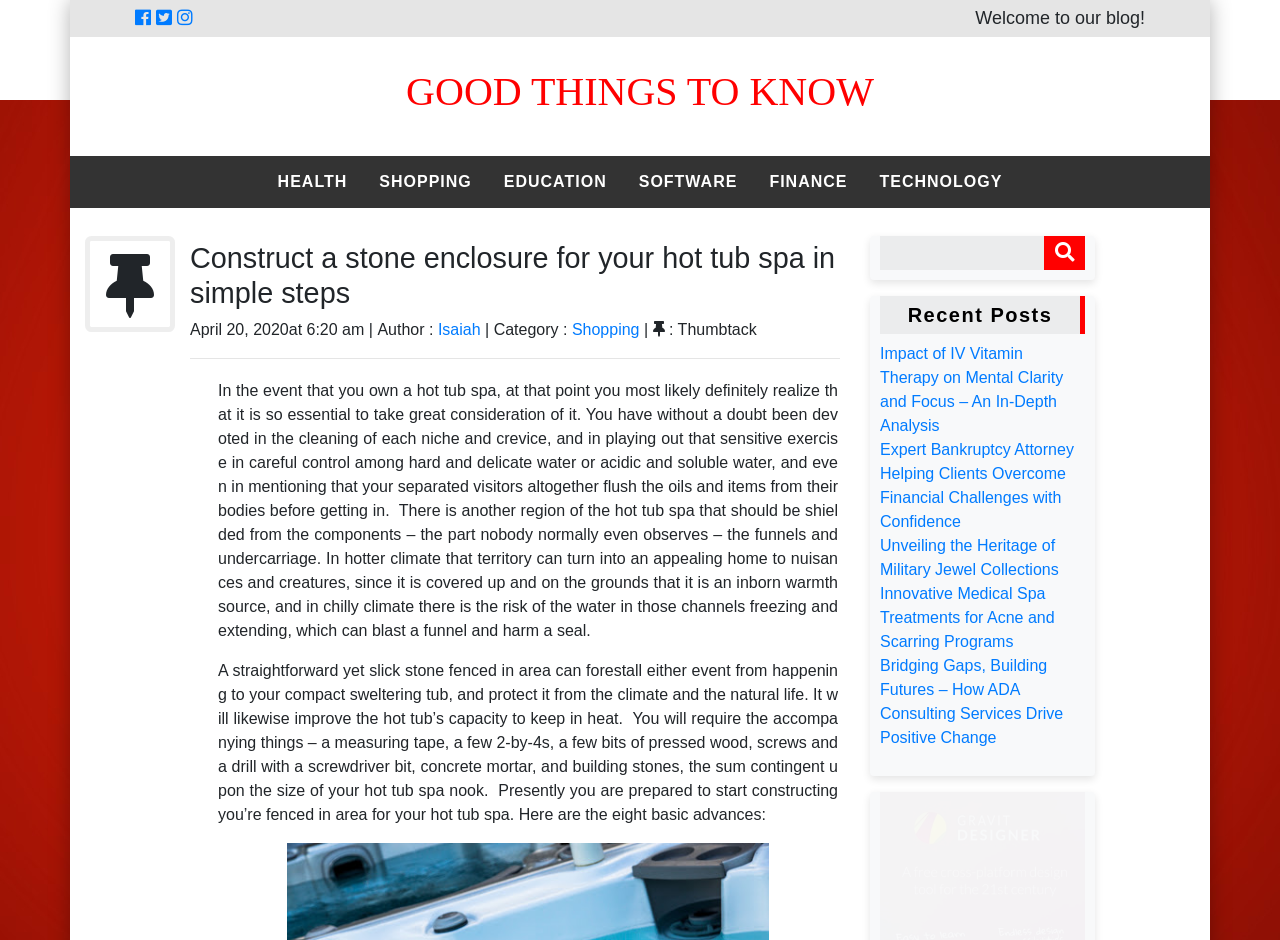Find the bounding box coordinates of the element to click in order to complete the given instruction: "Click the 'HEALTH' link."

[0.204, 0.166, 0.284, 0.221]